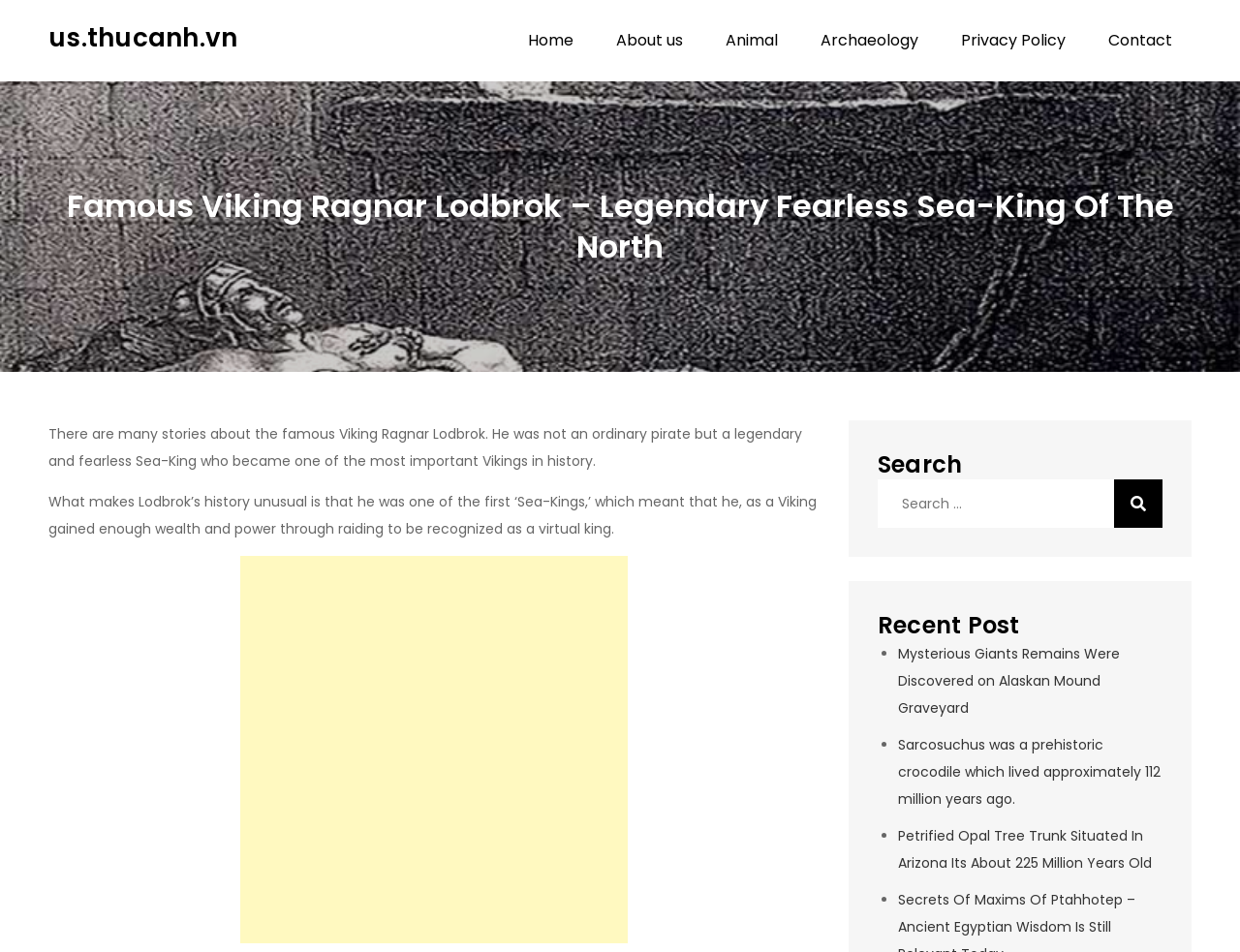What is the name of the famous Viking?
Refer to the screenshot and answer in one word or phrase.

Ragnar Lodbrok